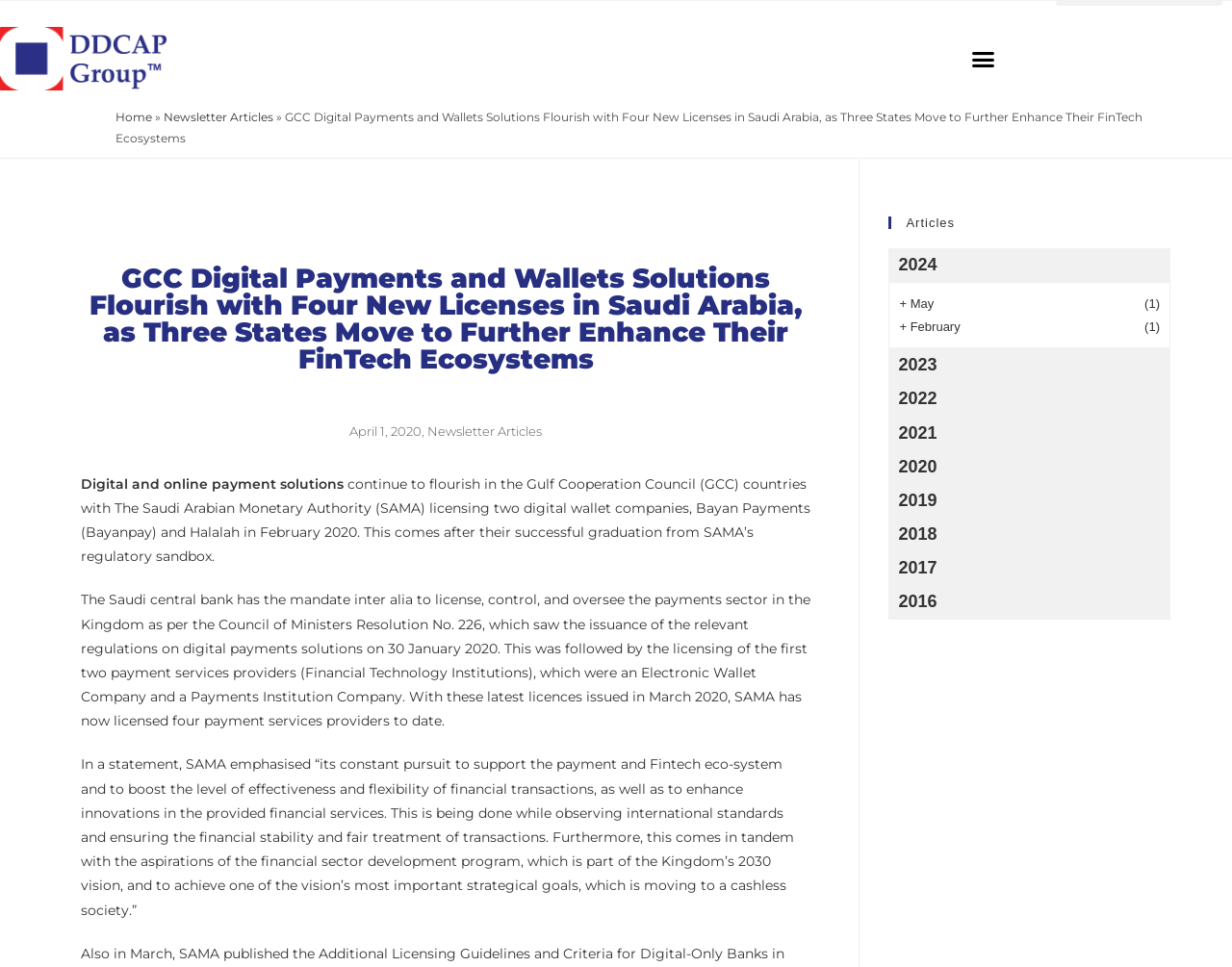Locate the coordinates of the bounding box for the clickable region that fulfills this instruction: "Browse '2020' articles".

[0.721, 0.465, 0.95, 0.5]